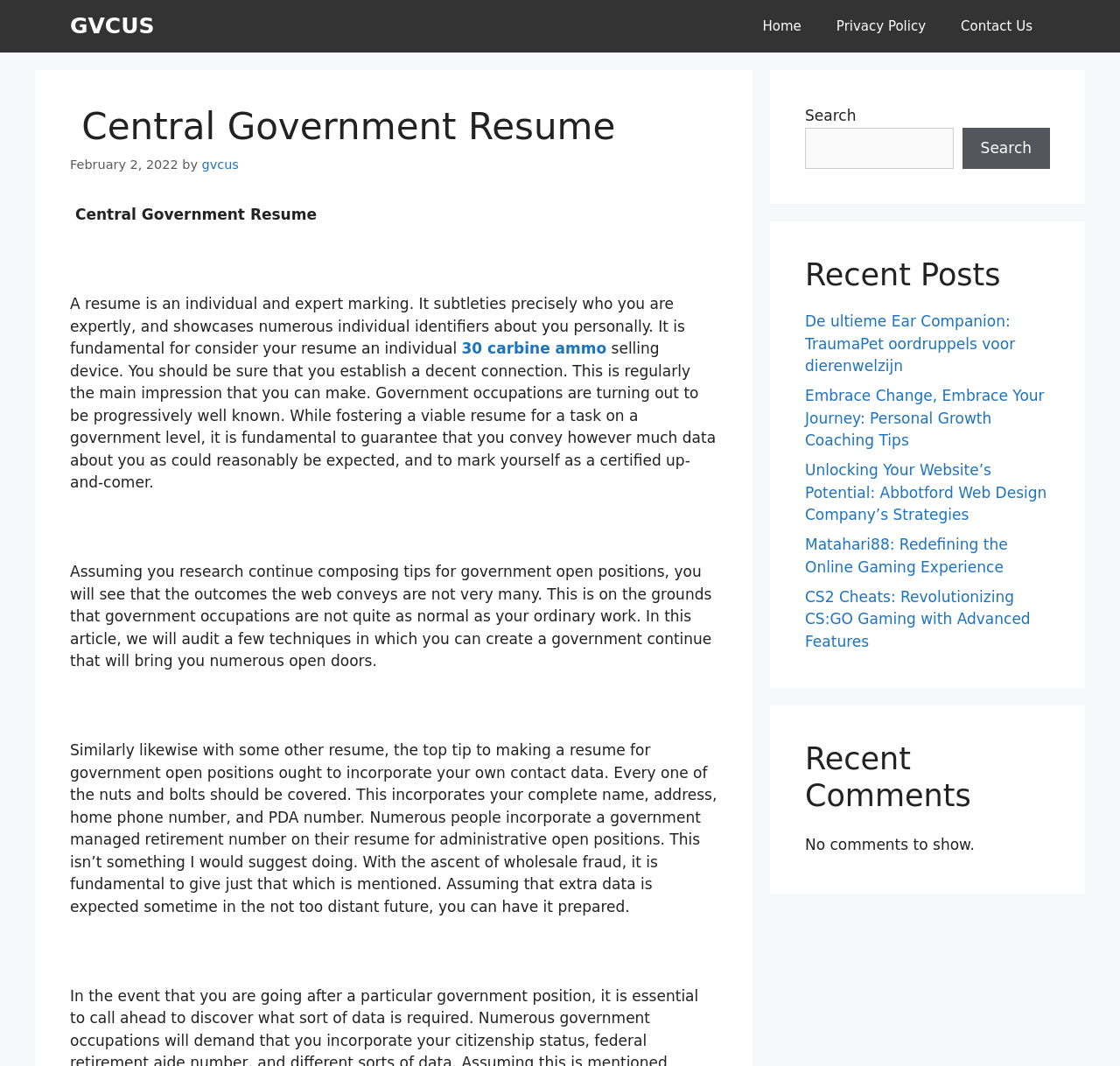Use the details in the image to answer the question thoroughly: 
How many recent posts are listed?

The number of recent posts can be found in the 'Recent Posts' section, where 5 links to different articles are listed.